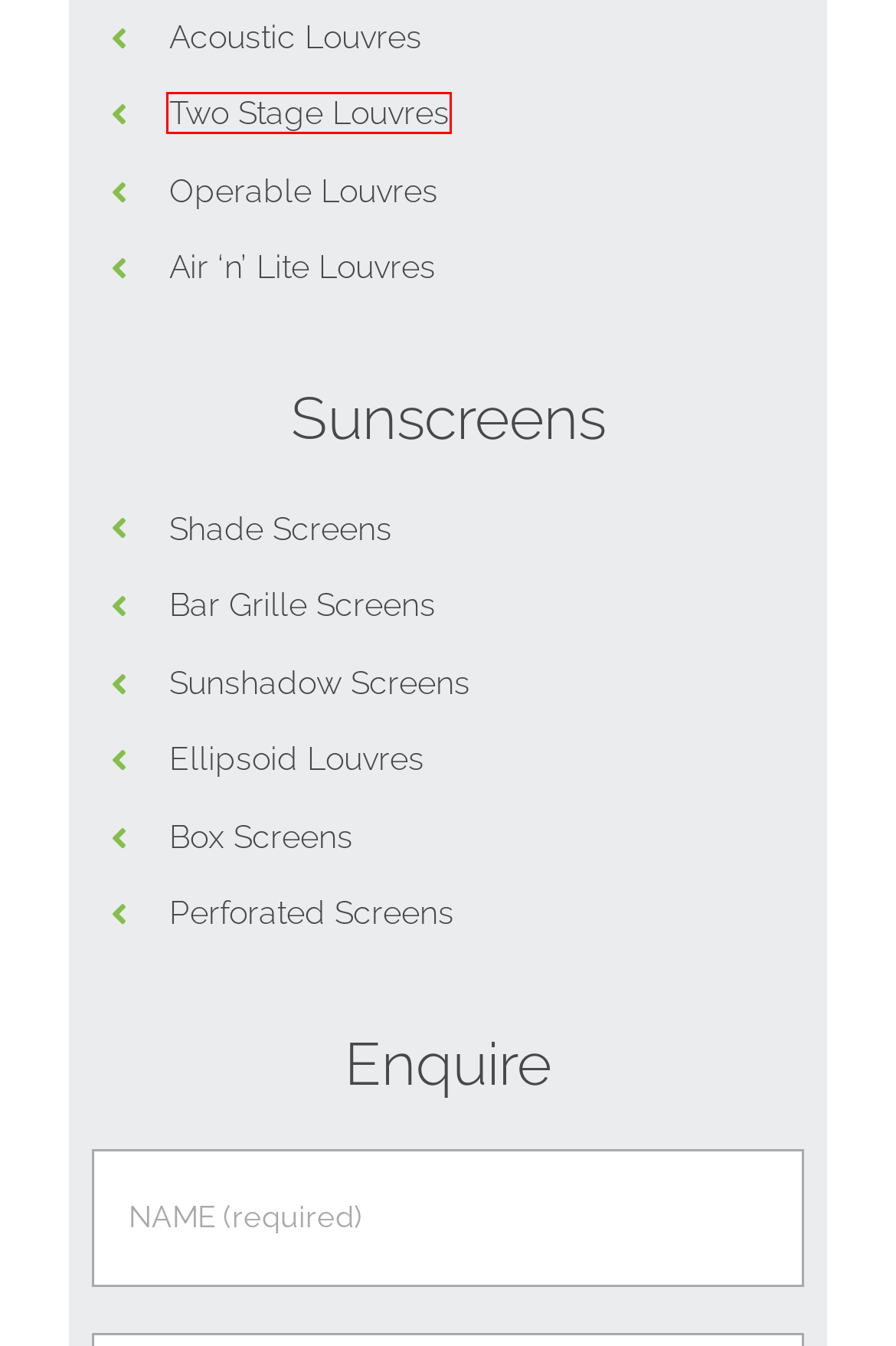Examine the screenshot of a webpage with a red bounding box around a specific UI element. Identify which webpage description best matches the new webpage that appears after clicking the element in the red bounding box. Here are the candidates:
A. Perforated Screens Sydney | CVS Equipment Australia
B. Two Stage Double Bank Louvres & Louvred Doors | External Wall Ventilation
C. Box Screens | Louvre & Sunscreen Products | CVS Equipment
D. Sunshadow Screens & Sunscreen Products | CVS Equipment
E. Acoustic Louvres Sydney | CVS Equipment Australia
F. Freeflow Operable Louvres & Sunscreen Products | CVS
G. Ellipsoid Louvres Sydney | CVS Equipment Australia
H. Air n Lite Louvres Australia | CVS Equipment

B